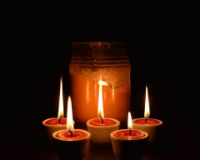What is the ambiance evoked by the image?
Using the visual information from the image, give a one-word or short-phrase answer.

Calm and tranquil